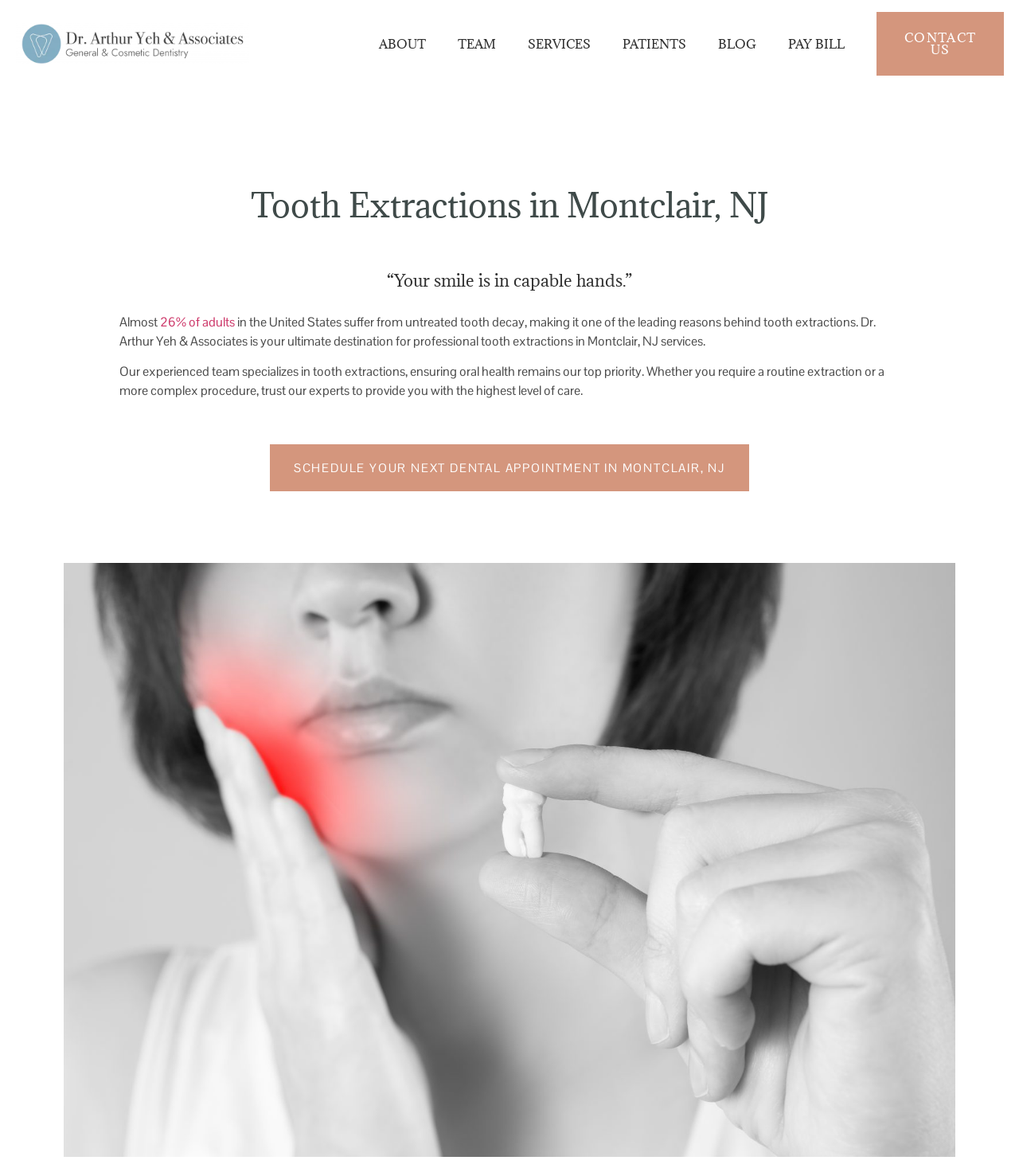Respond to the question below with a single word or phrase: What can patients do on the website?

Schedule a dental appointment